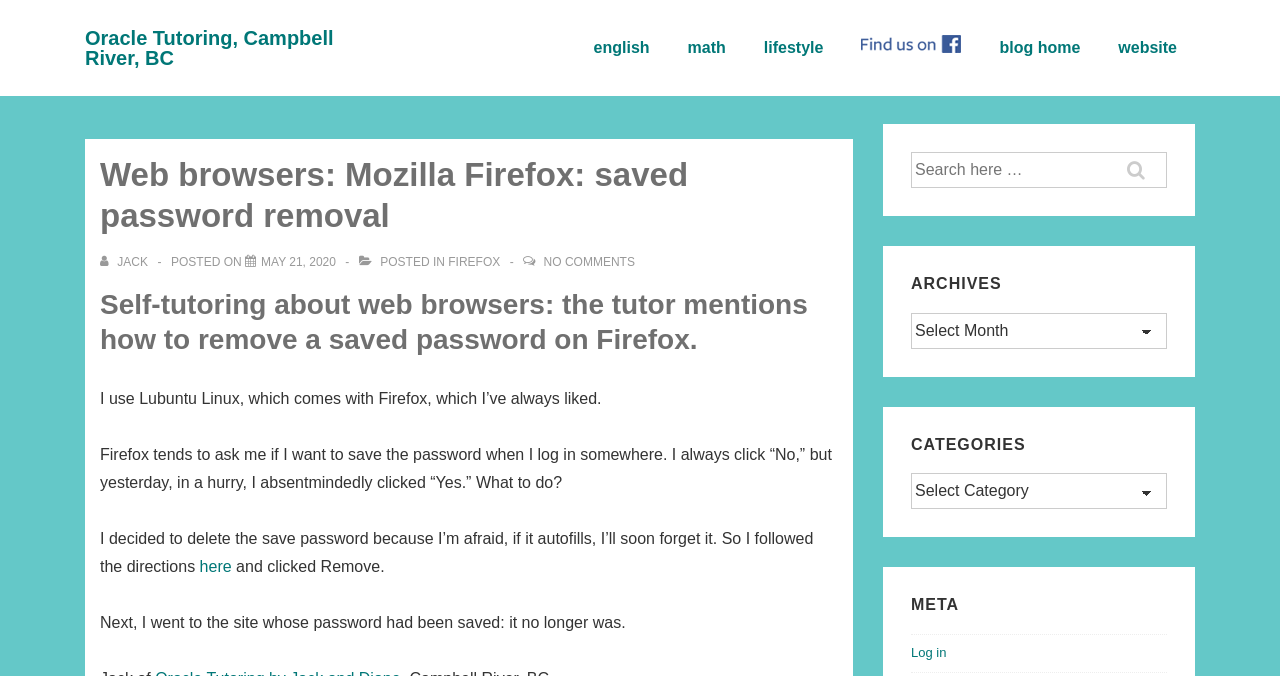Identify the bounding box coordinates of the section to be clicked to complete the task described by the following instruction: "Click the 'english' link". The coordinates should be four float numbers between 0 and 1, formatted as [left, top, right, bottom].

[0.45, 0.036, 0.522, 0.107]